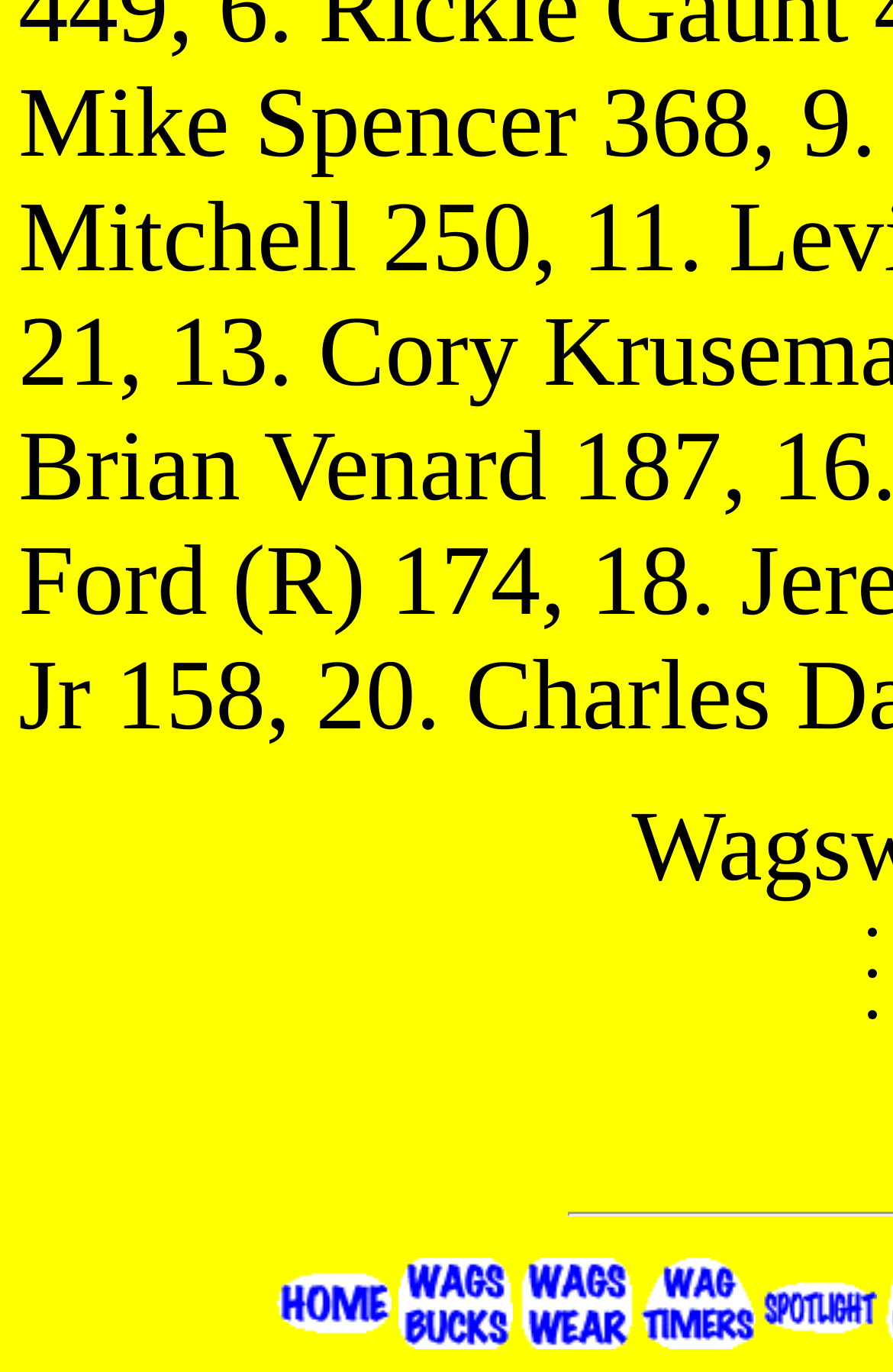How many products are listed?
Answer the question with a detailed explanation, including all necessary information.

I counted the number of LayoutTableCell elements, each containing a link and an image, which suggests that there are 5 products listed on the webpage.